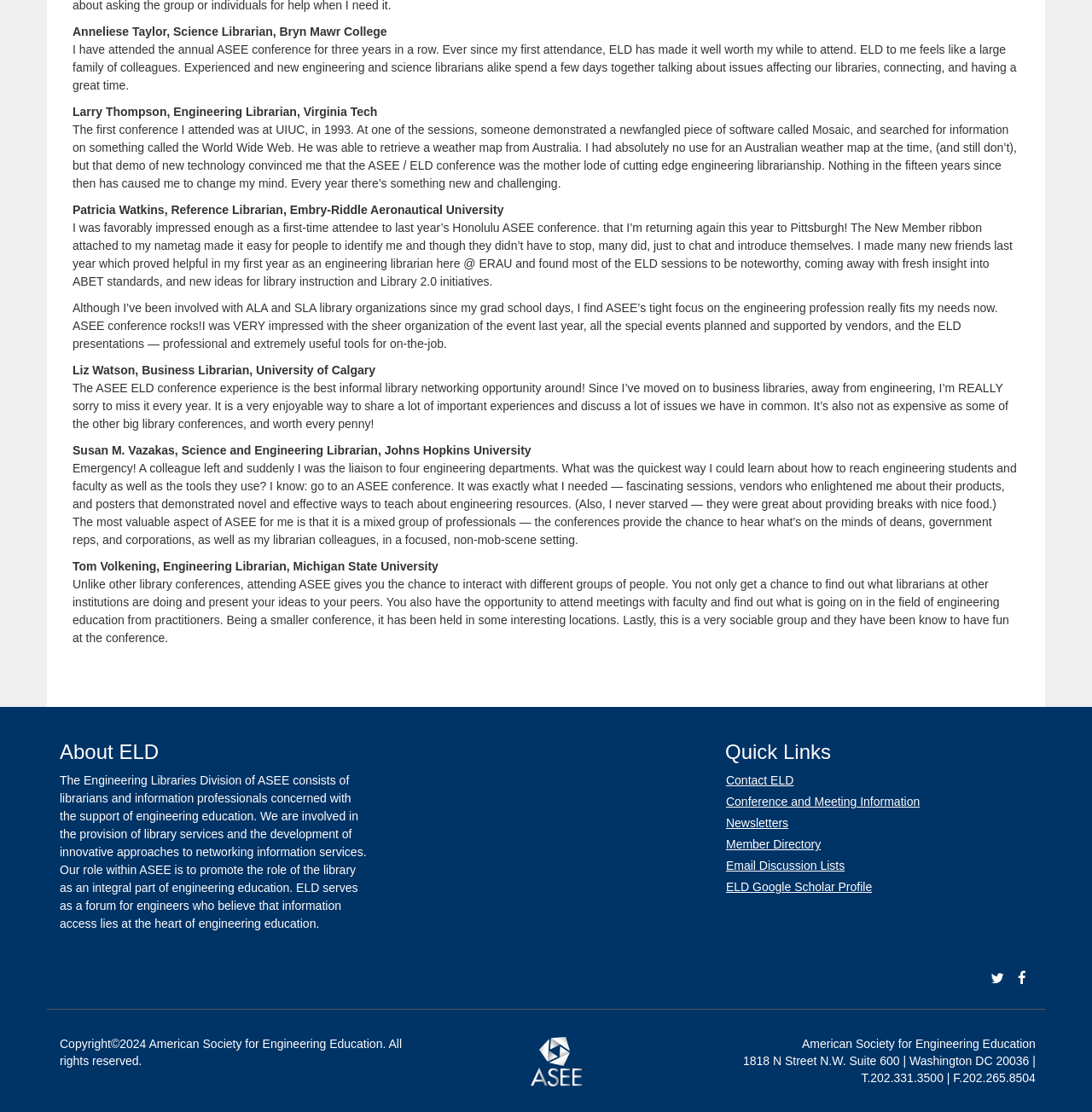Bounding box coordinates are to be given in the format (top-left x, top-left y, bottom-right x, bottom-right y). All values must be floating point numbers between 0 and 1. Provide the bounding box coordinate for the UI element described as: ELD Google Scholar Profile

[0.664, 0.79, 0.799, 0.804]